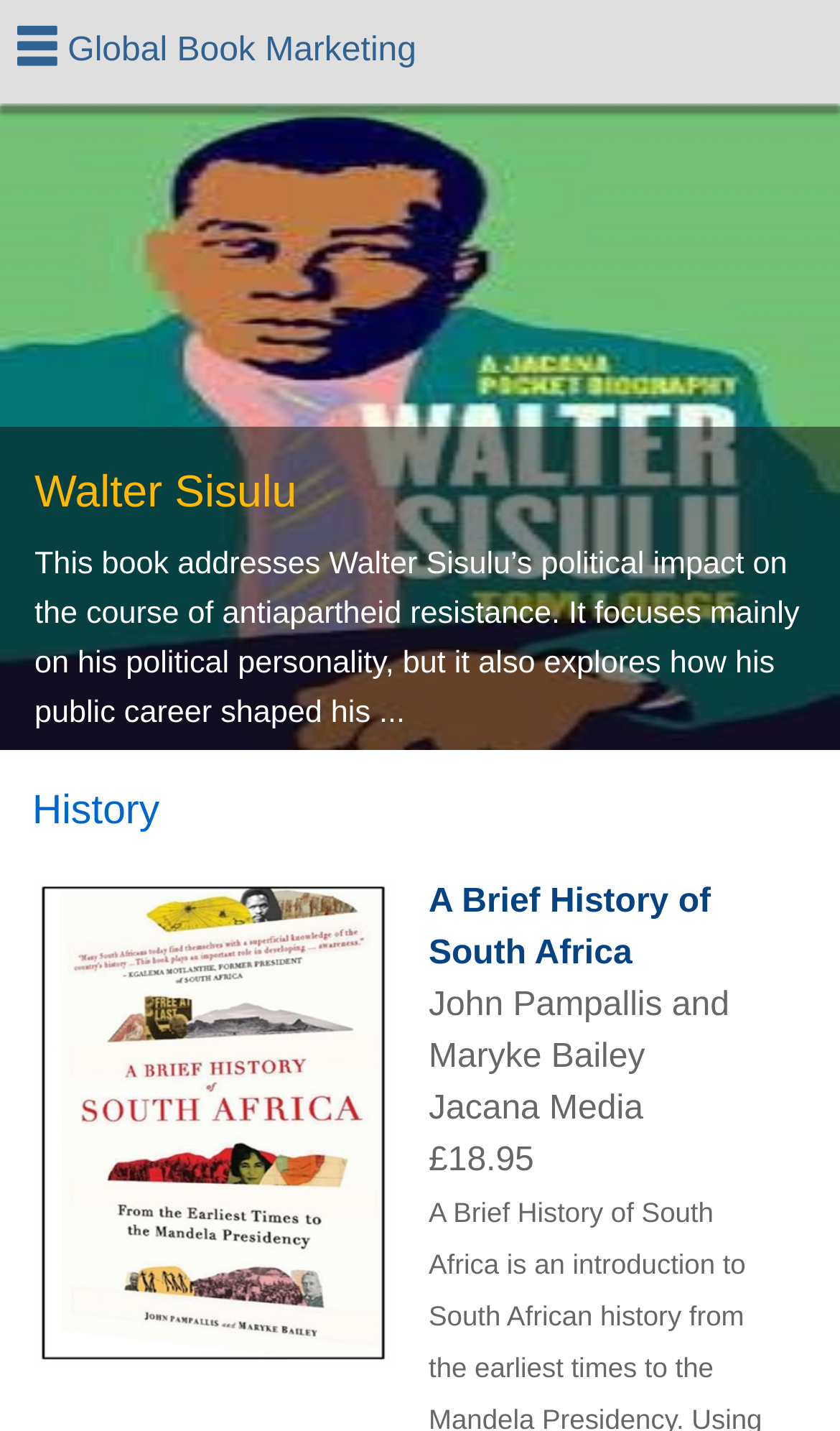Based on the image, please respond to the question with as much detail as possible:
How many books are displayed on this page?

I counted the number of book descriptions on the page, which are 'Walter Sisulu' and 'A Brief History of South Africa'. Therefore, there are 2 books displayed on this page.